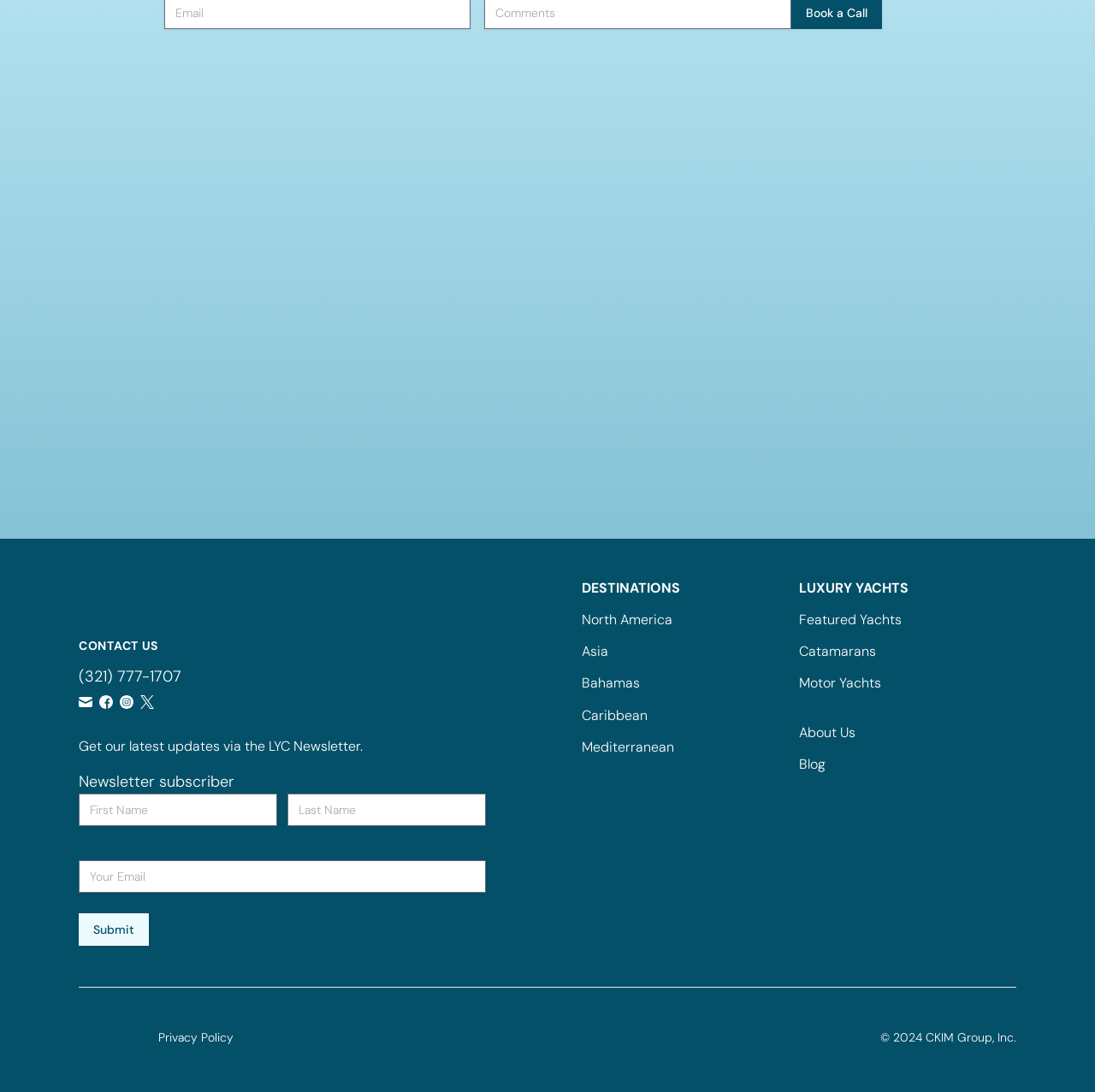Find the bounding box coordinates of the element to click in order to complete this instruction: "View Destinations". The bounding box coordinates must be four float numbers between 0 and 1, denoted as [left, top, right, bottom].

[0.531, 0.53, 0.621, 0.547]